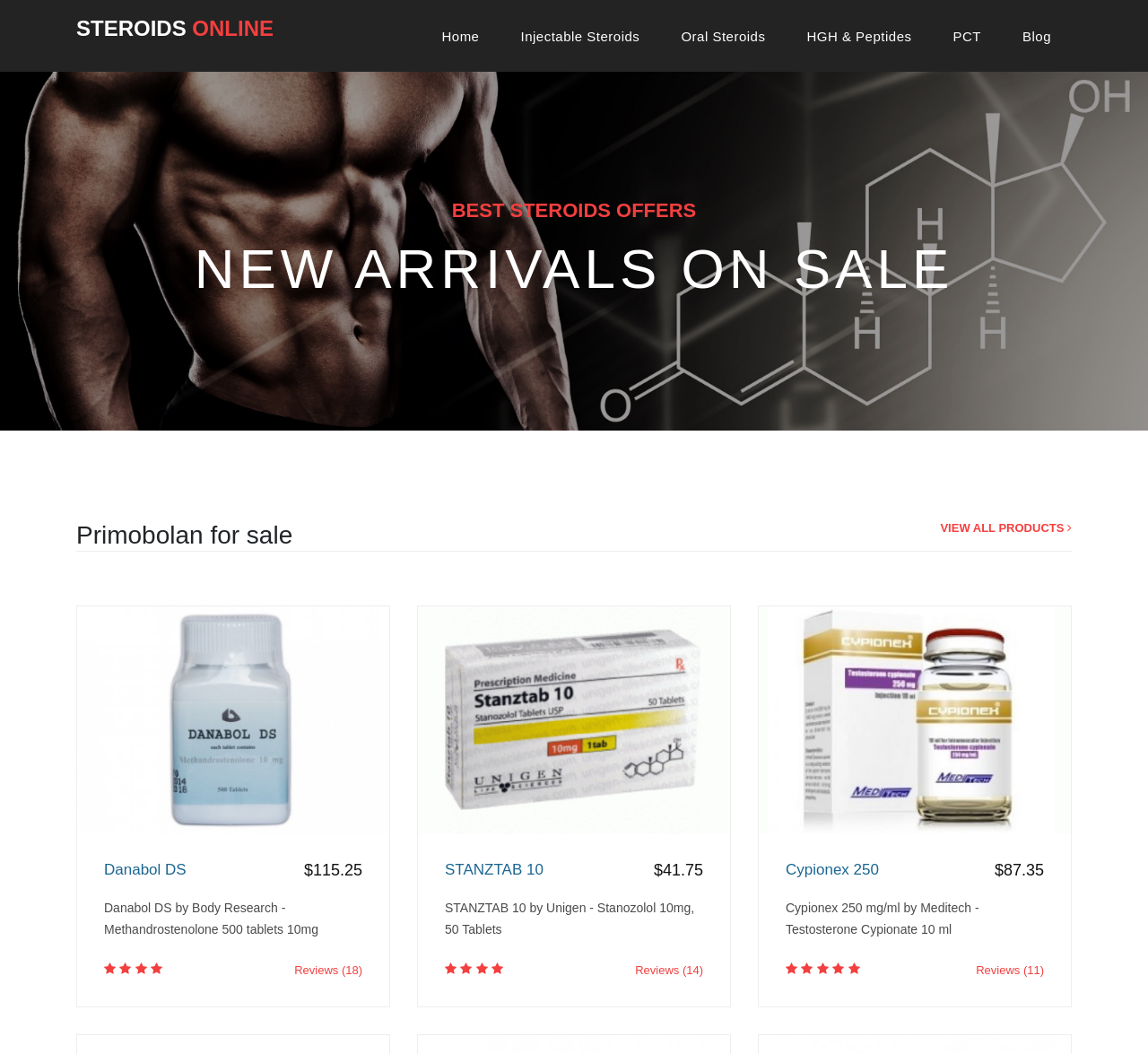How many reviews does Cypionex 250 have?
Can you offer a detailed and complete answer to this question?

I determined the answer by looking at the product listing for Cypionex 250, where I saw a static text with the number of reviews '11'.